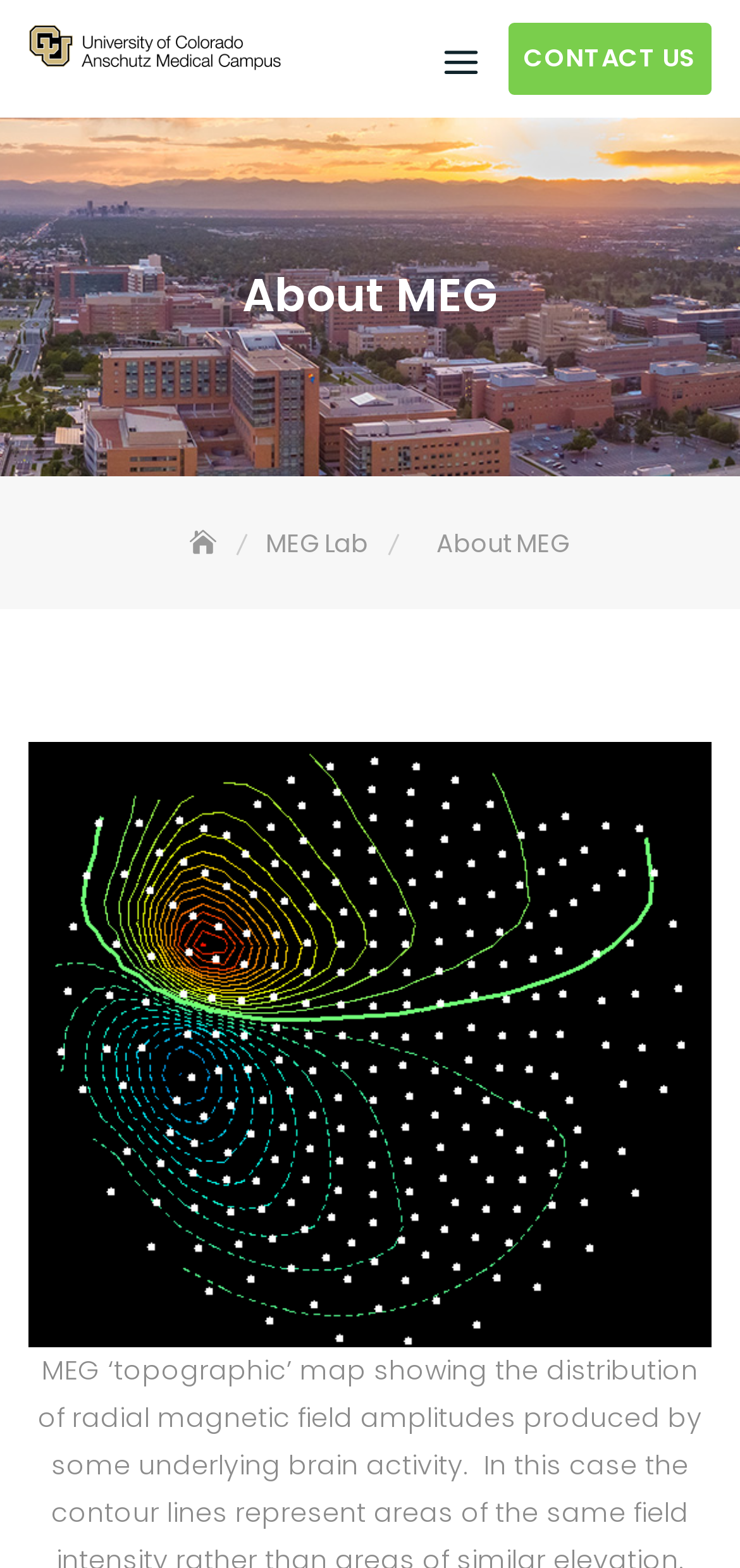Respond with a single word or phrase:
How many header elements are on the page?

1